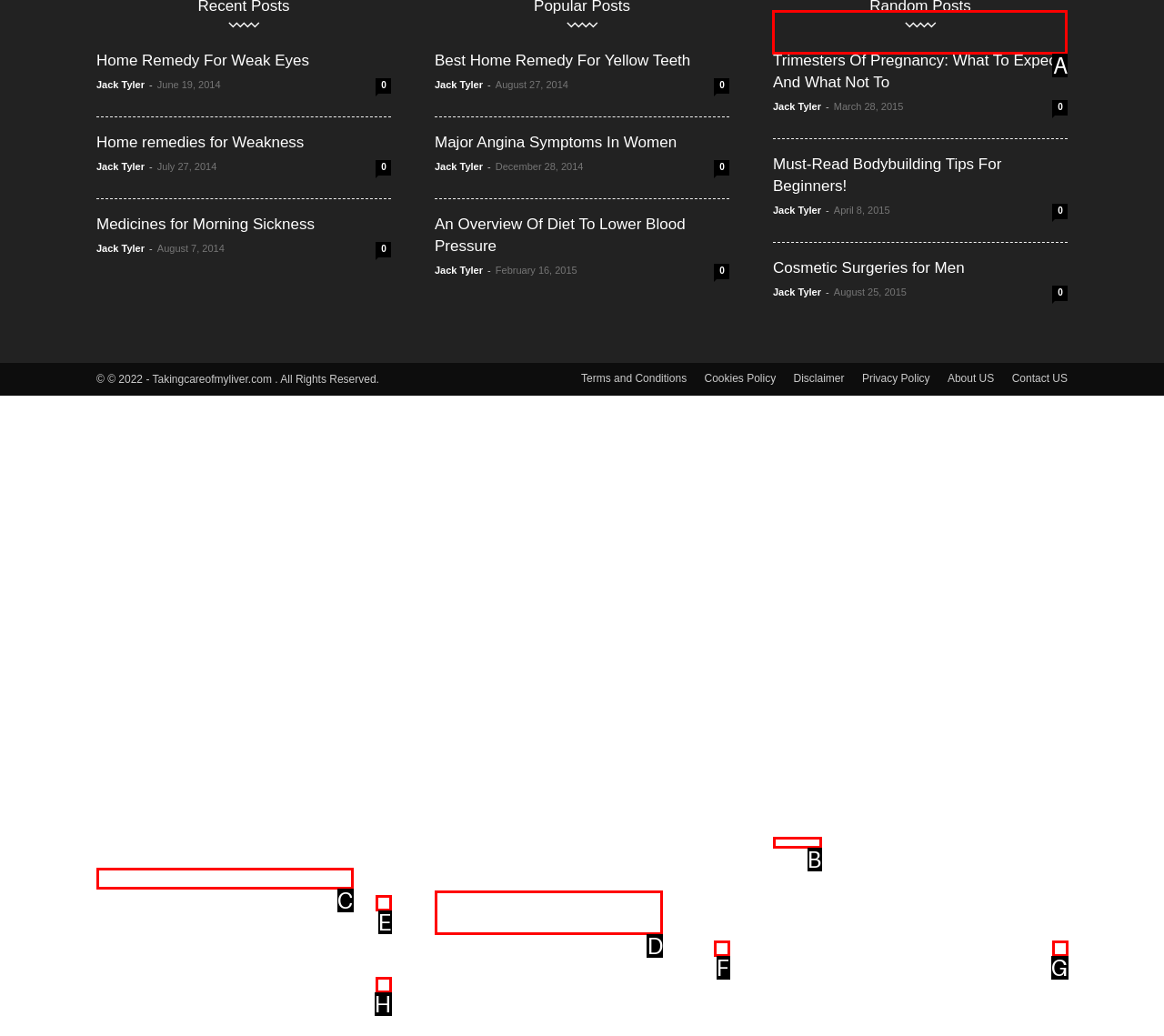Which lettered option should be clicked to perform the following task: Read 'Must-Read Bodybuilding Tips For Beginners!' article
Respond with the letter of the appropriate option.

A